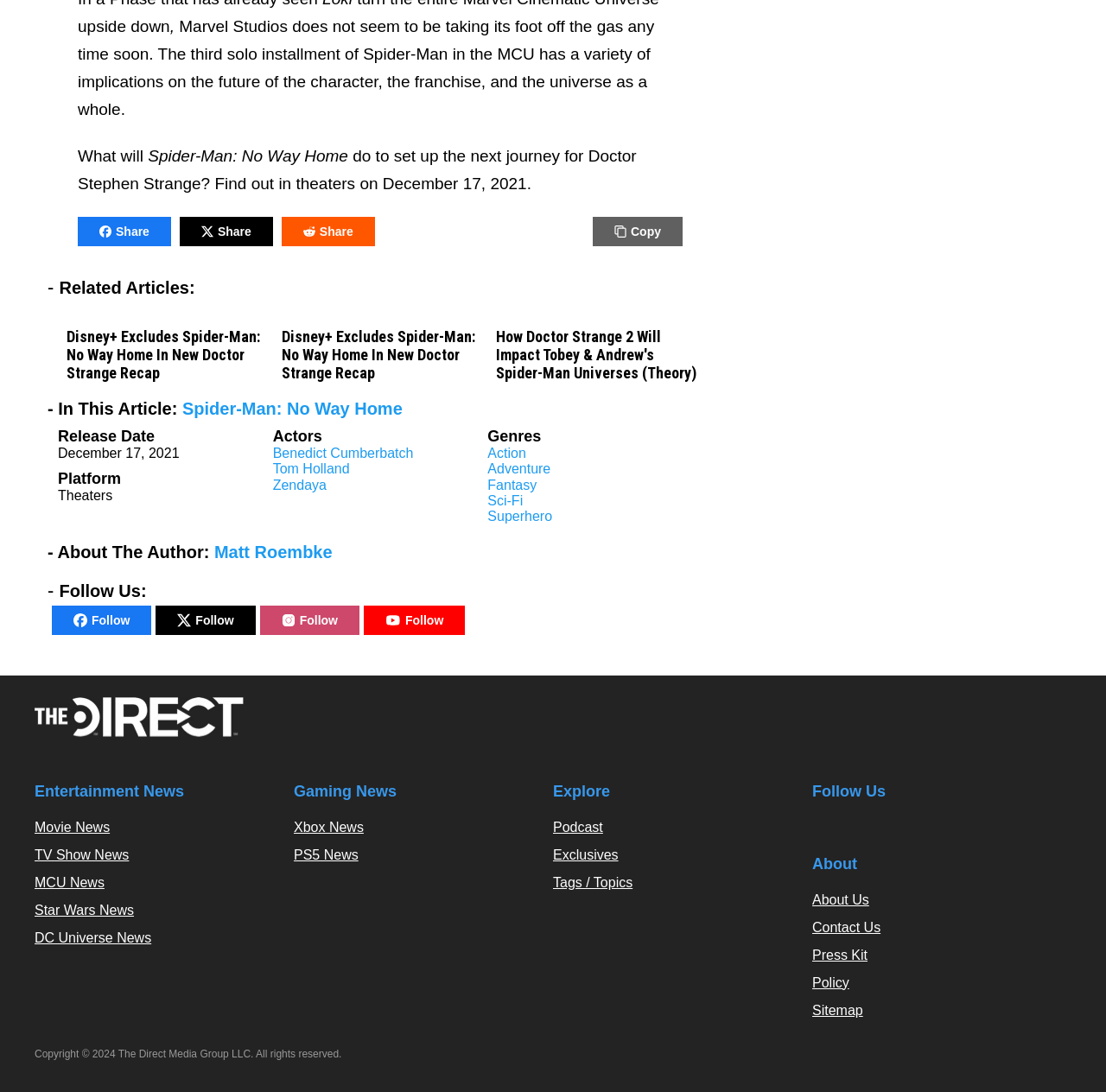From the webpage screenshot, predict the bounding box coordinates (top-left x, top-left y, bottom-right x, bottom-right y) for the UI element described here: title="Join us on Facebook"

None